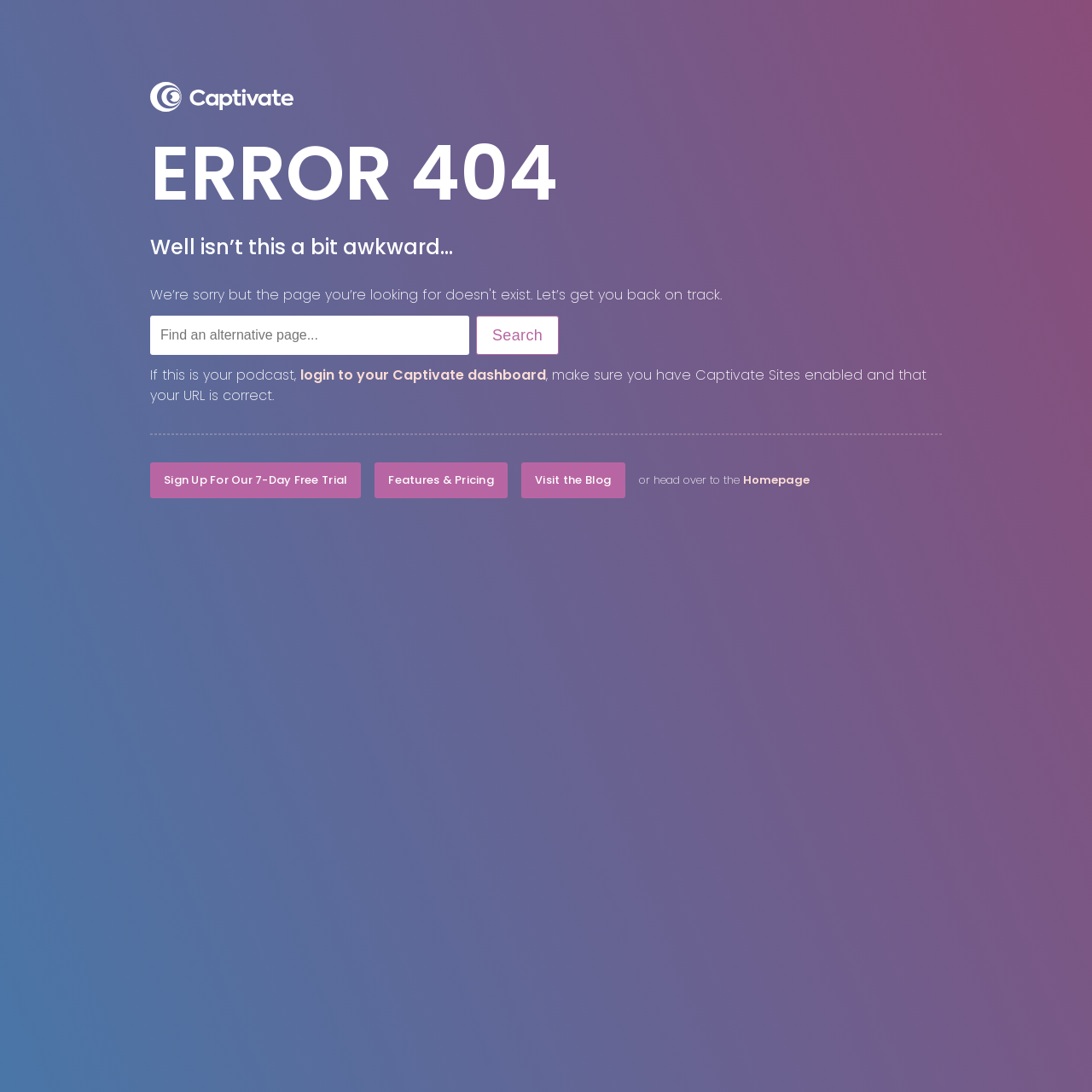Please locate the bounding box coordinates of the element that needs to be clicked to achieve the following instruction: "Visit the Homepage". The coordinates should be four float numbers between 0 and 1, i.e., [left, top, right, bottom].

[0.68, 0.432, 0.741, 0.447]